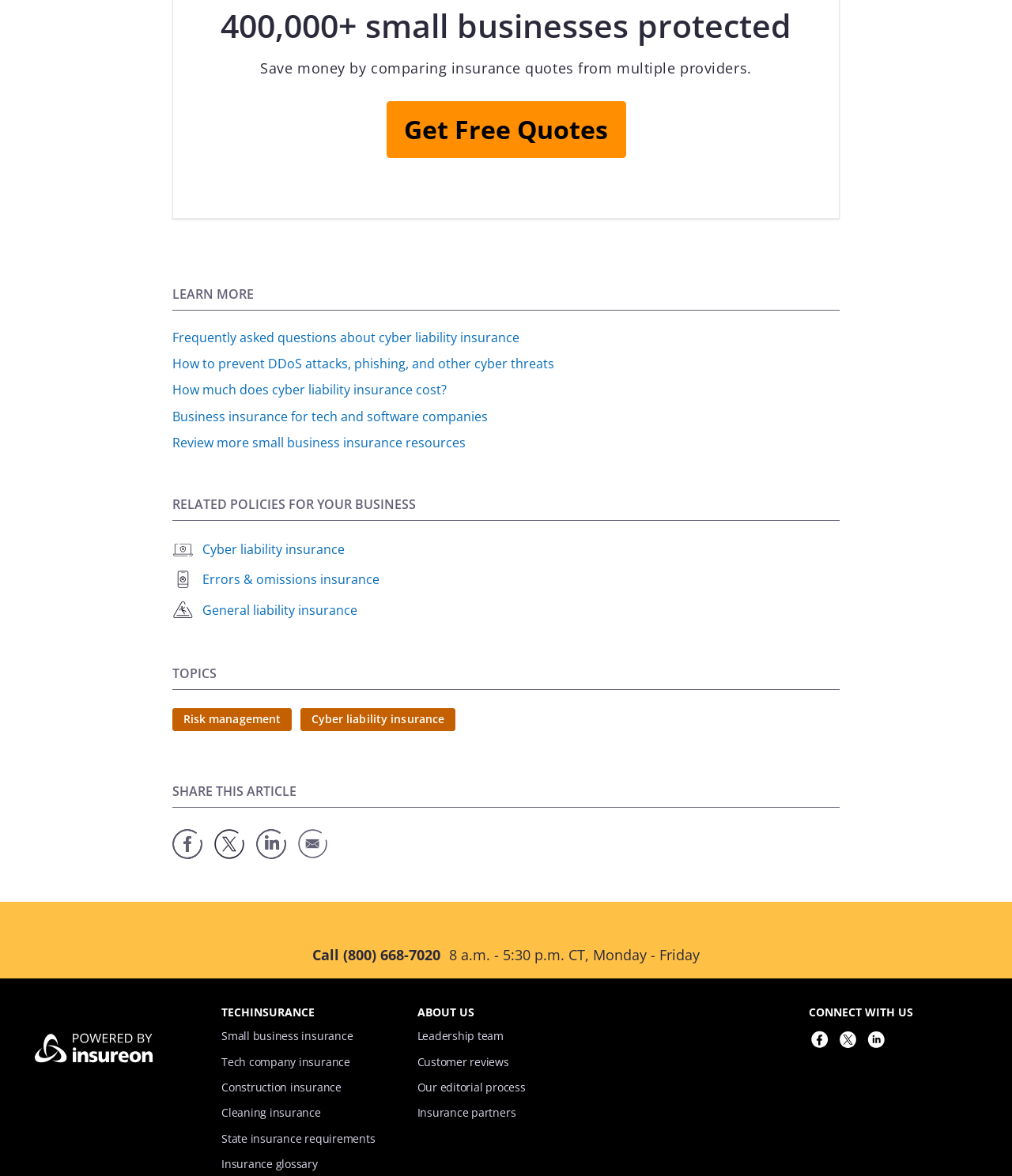Please find the bounding box for the following UI element description. Provide the coordinates in (top-left x, top-left y, bottom-right x, bottom-right y) format, with values between 0 and 1: TECHINSURANCE

[0.219, 0.855, 0.311, 0.868]